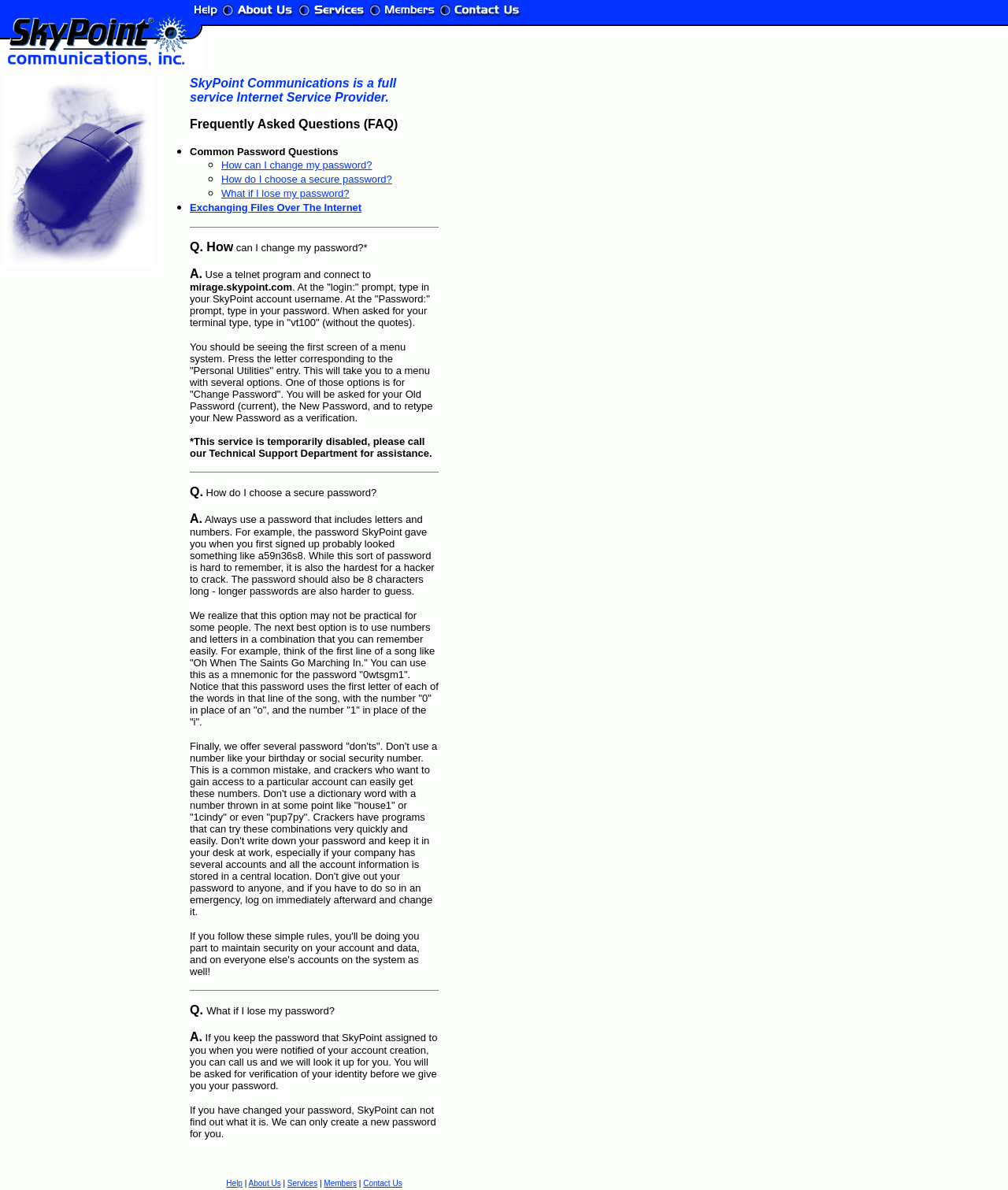Using the format (top-left x, top-left y, bottom-right x, bottom-right y), provide the bounding box coordinates for the described UI element. All values should be floating point numbers between 0 and 1: Goldenberg Roofing NYC

None